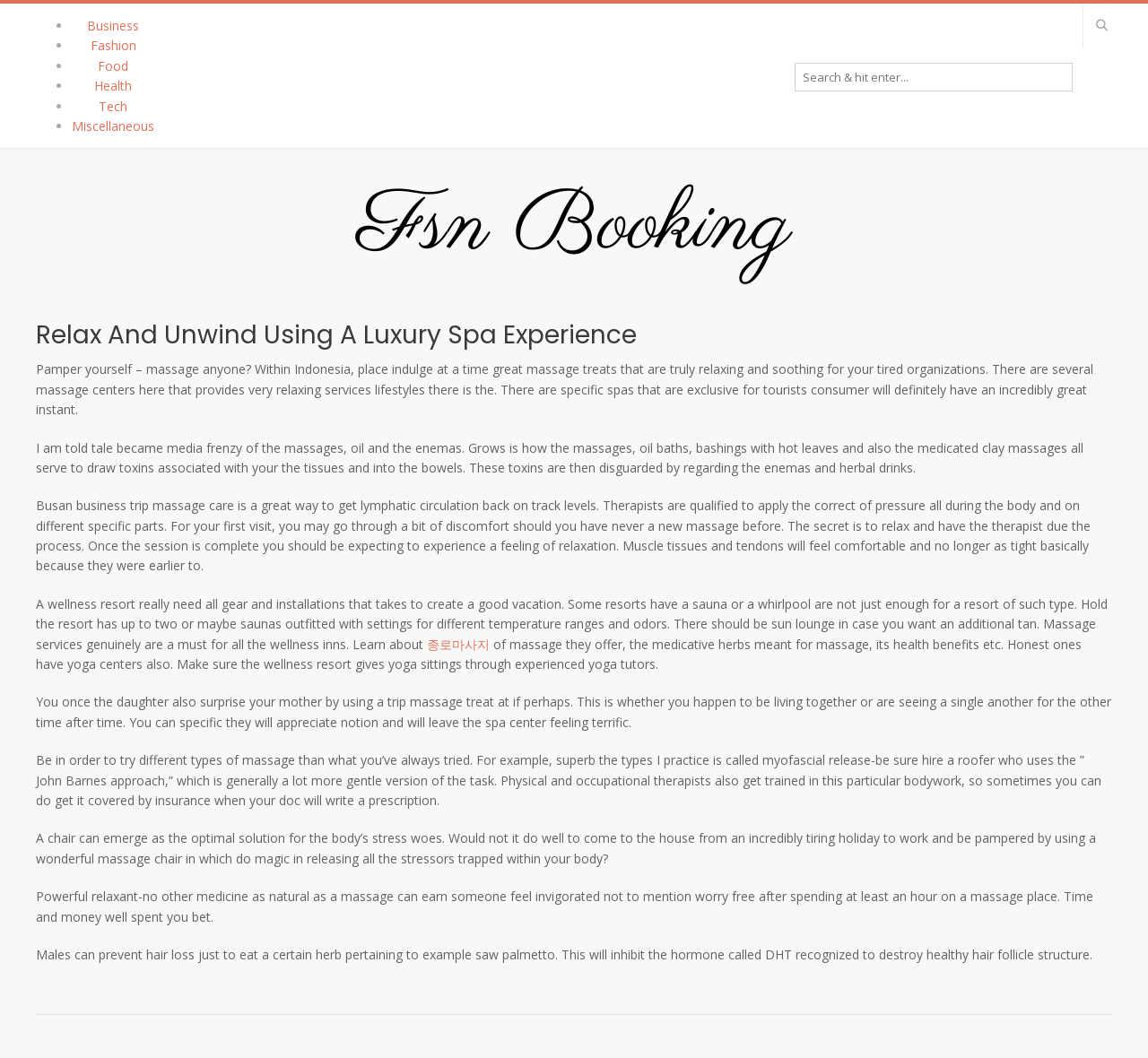Identify the bounding box coordinates of the area you need to click to perform the following instruction: "Click on the magnifying glass button".

[0.943, 0.003, 0.969, 0.047]